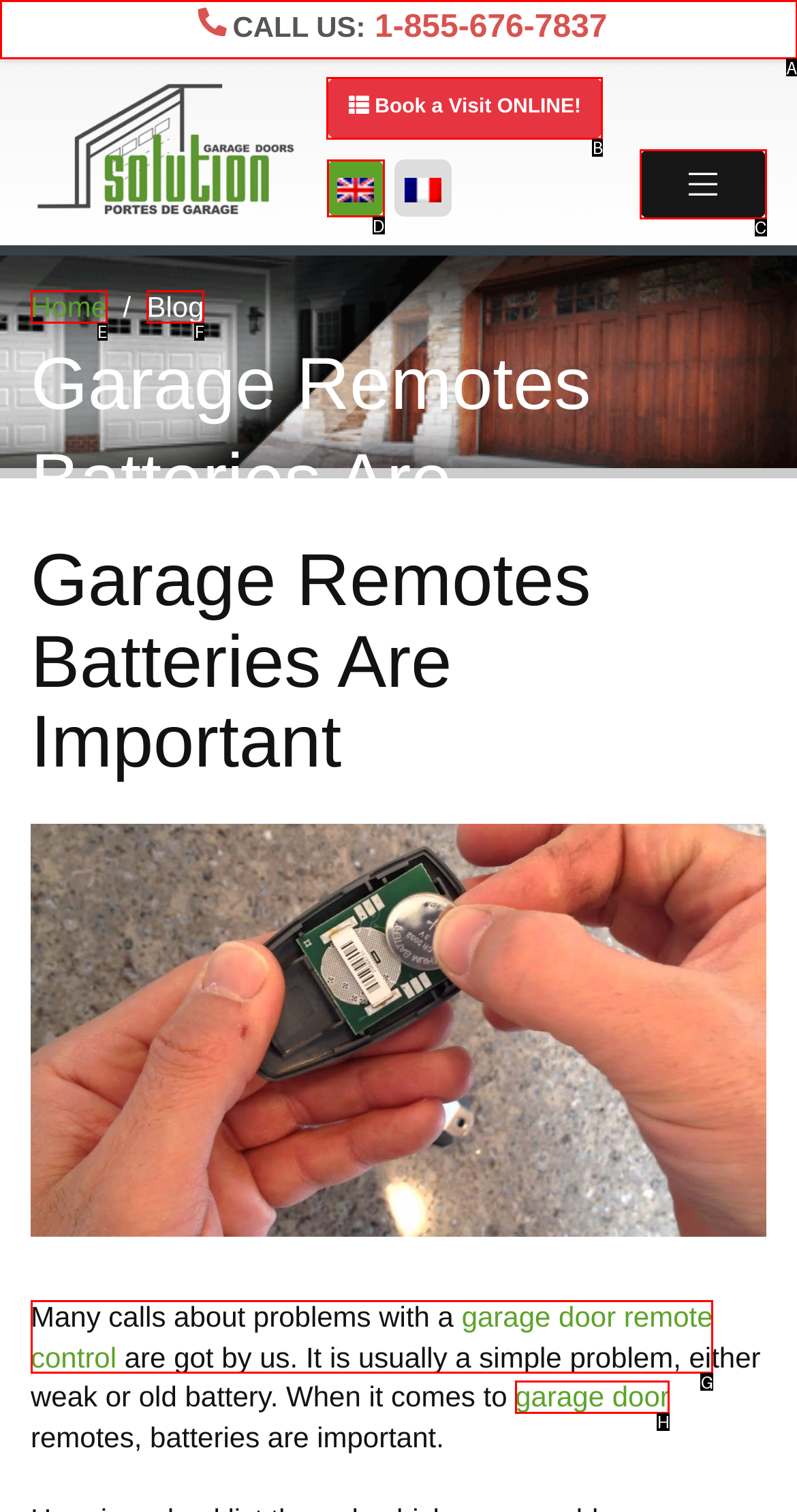Specify which HTML element I should click to complete this instruction: Book a visit online Answer with the letter of the relevant option.

B